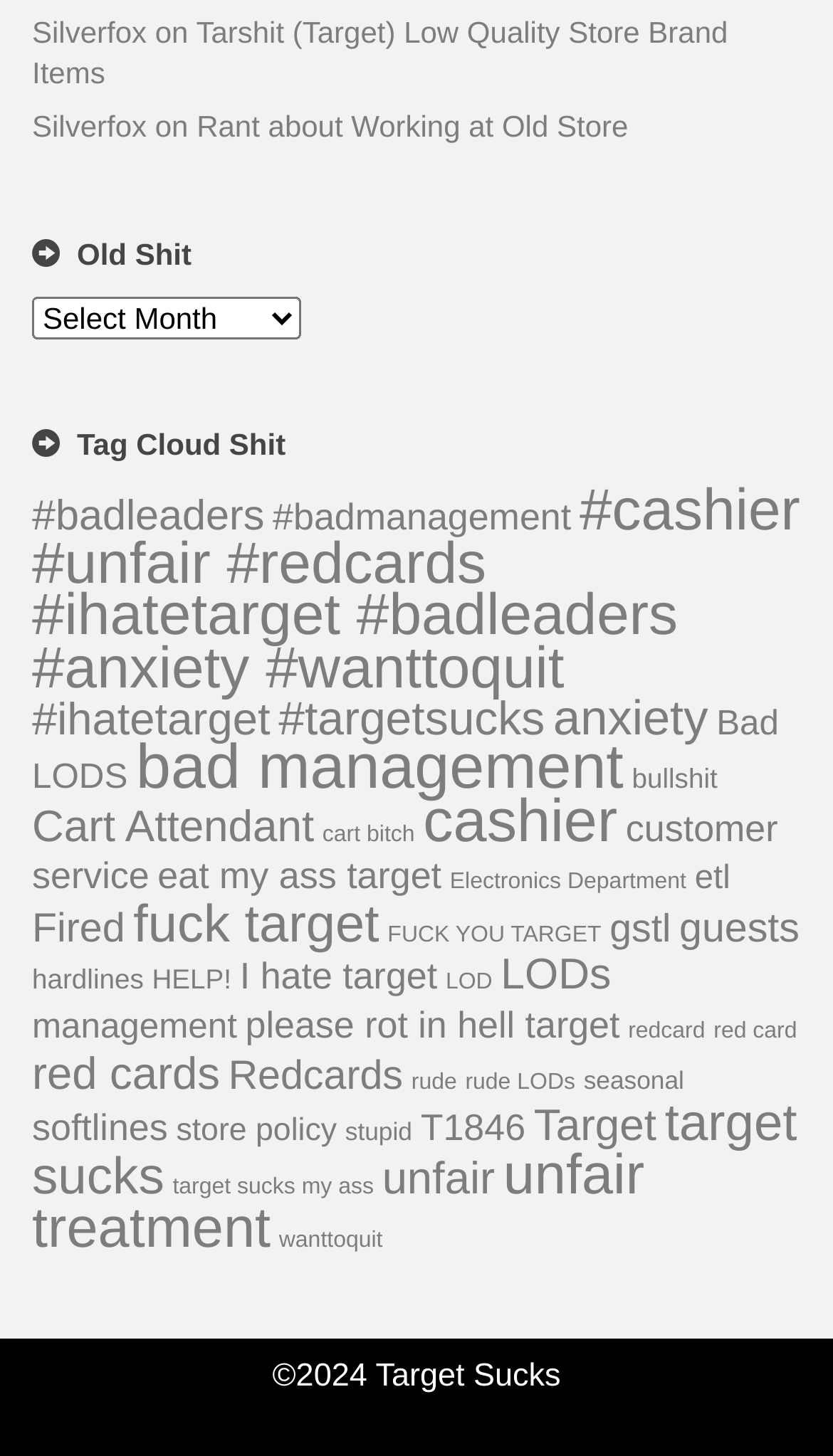Look at the image and answer the question in detail:
What is the year mentioned in the copyright text at the bottom of the webpage?

The answer can be found by looking at the copyright text '©2024 Target Sucks' at the bottom of the webpage, which mentions the year 2024.